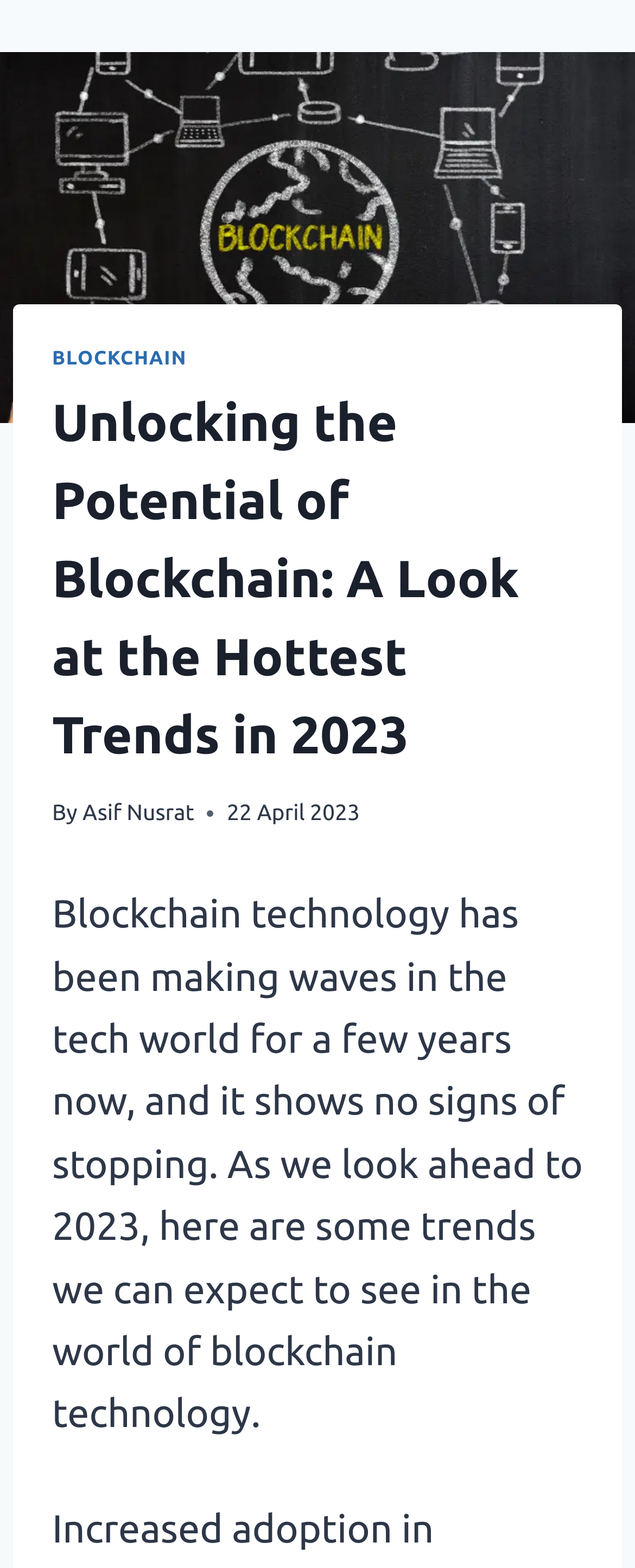Provide your answer to the question using just one word or phrase: What is the focus of the article?

Trends in 2023